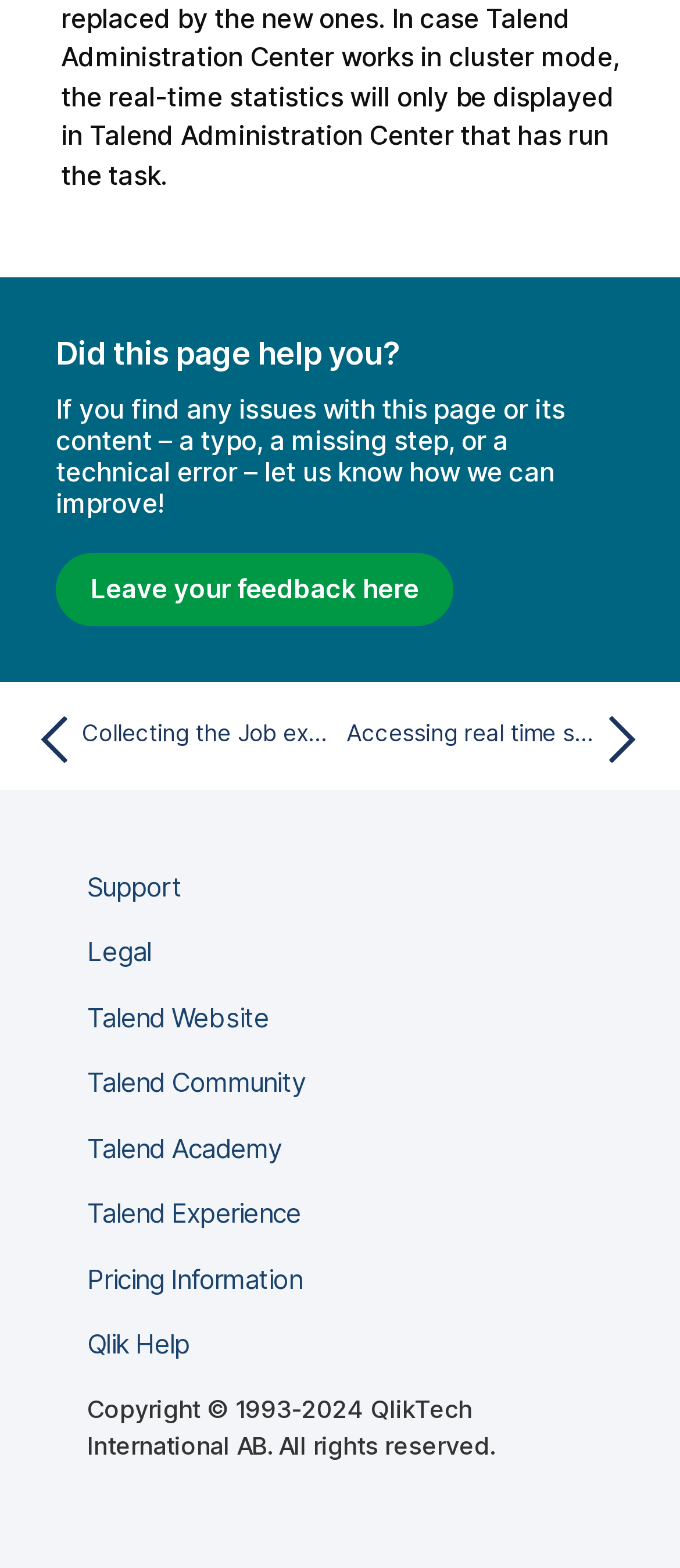Find the bounding box coordinates of the area that needs to be clicked in order to achieve the following instruction: "Access 'Next topic: Accessing real time statistics'". The coordinates should be specified as four float numbers between 0 and 1, i.e., [left, top, right, bottom].

[0.509, 0.458, 0.962, 0.487]